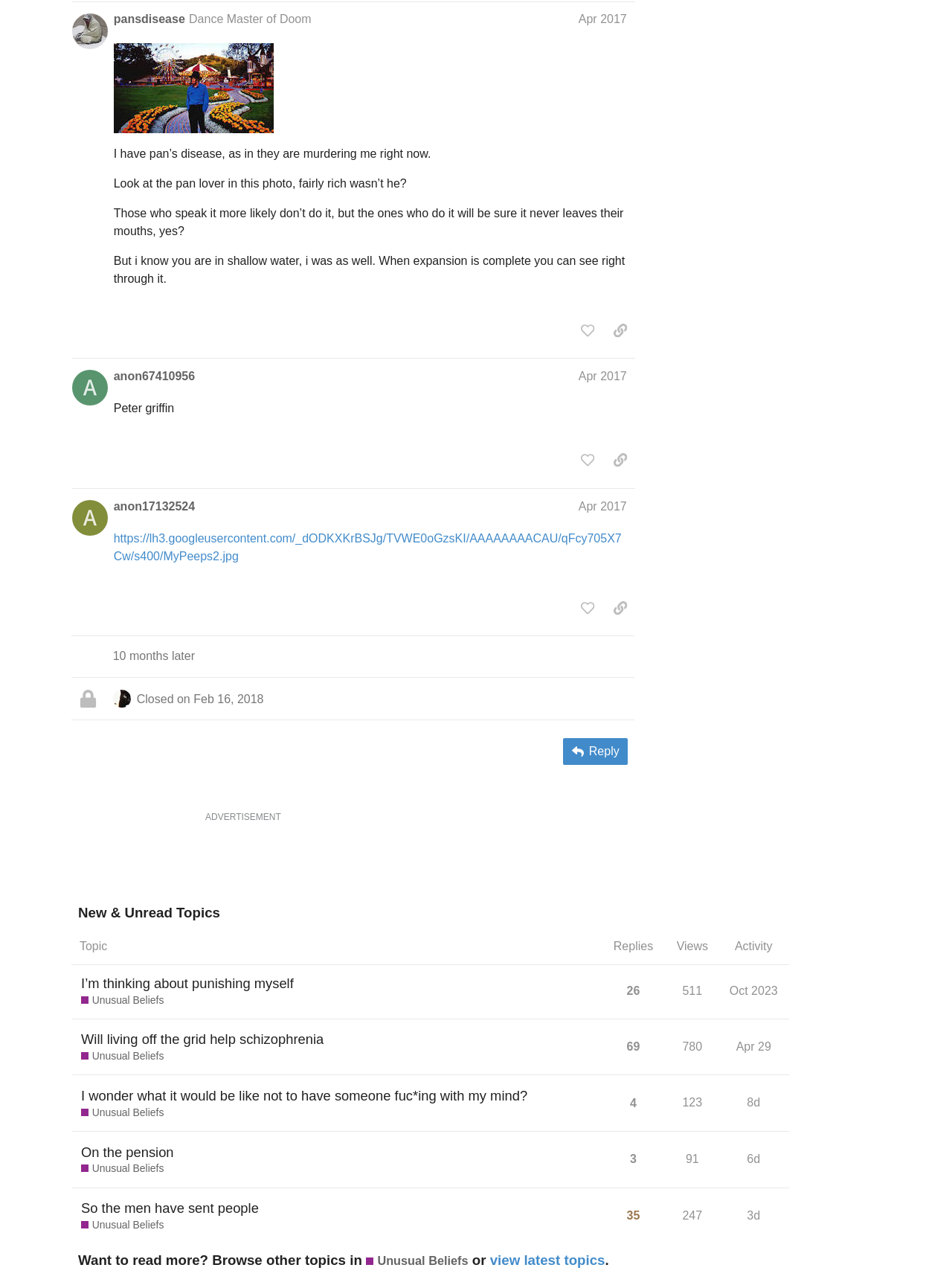Could you determine the bounding box coordinates of the clickable element to complete the instruction: "copy a link to this post to clipboard"? Provide the coordinates as four float numbers between 0 and 1, i.e., [left, top, right, bottom].

[0.637, 0.247, 0.667, 0.266]